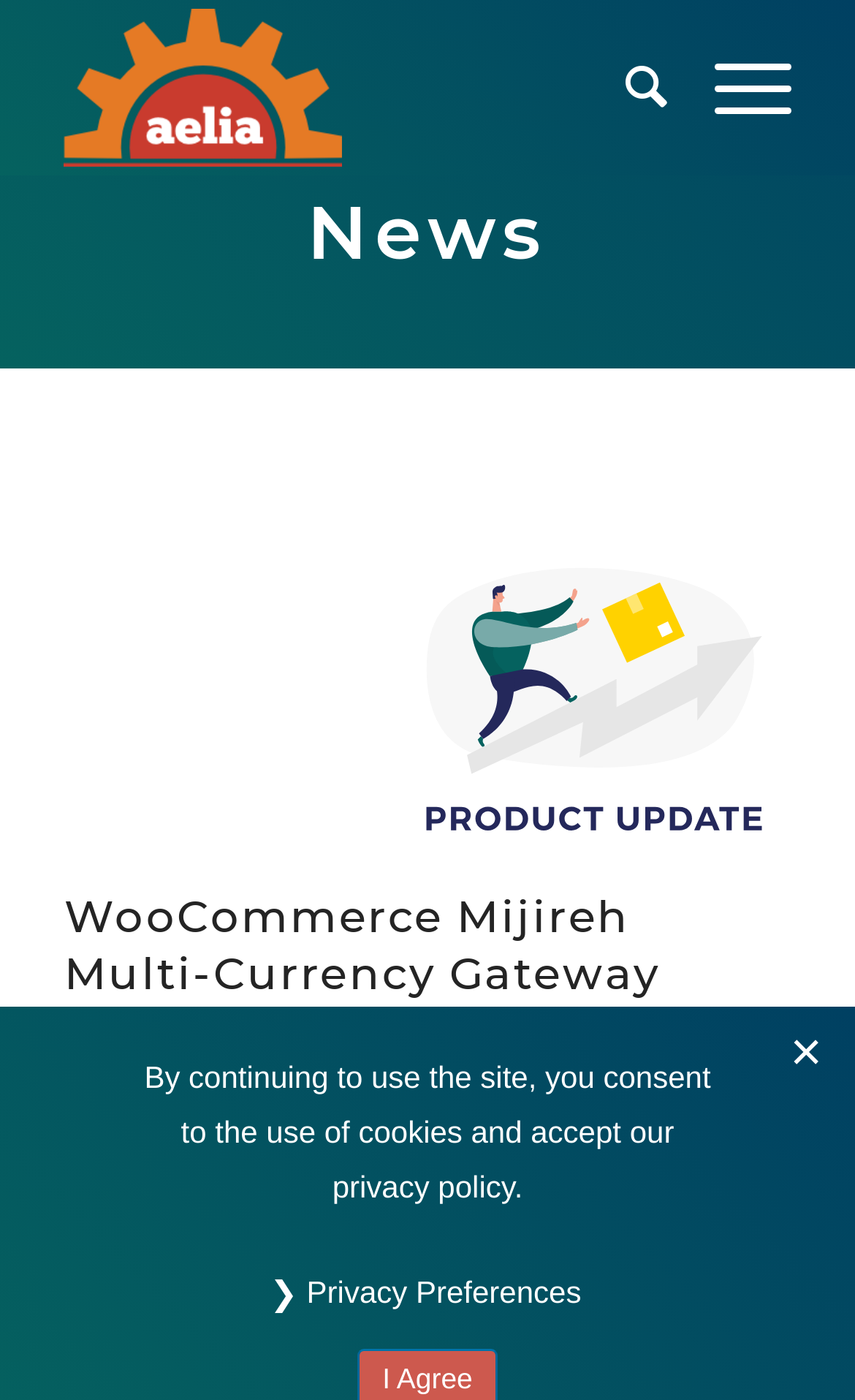What is the name of the plugin?
Refer to the image and respond with a one-word or short-phrase answer.

Mijireh Multi-Currency